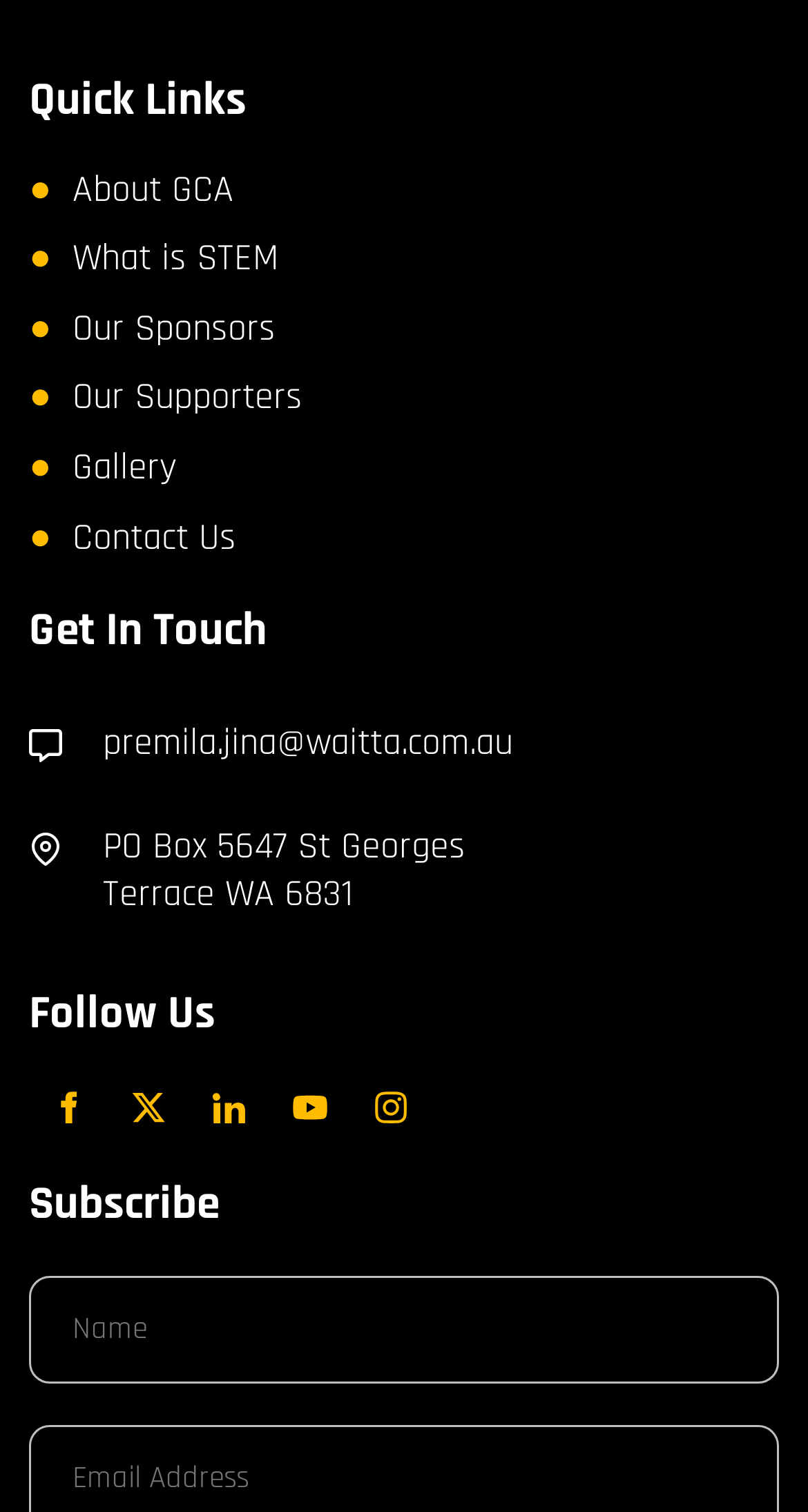Find the bounding box coordinates for the area that should be clicked to accomplish the instruction: "Contact Us".

[0.036, 0.339, 0.292, 0.371]